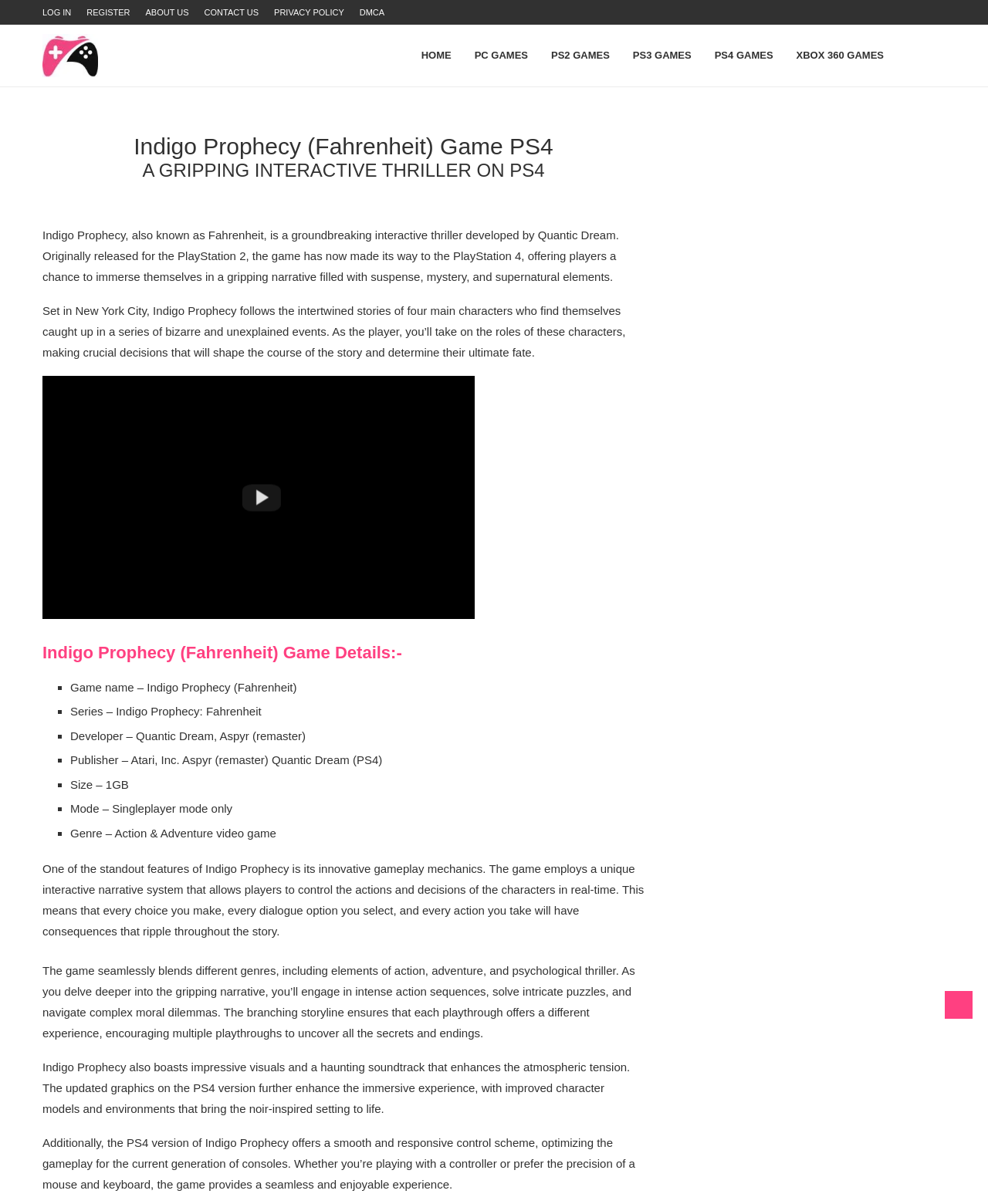Who is the developer of the game?
Please provide a single word or phrase based on the screenshot.

Quantic Dream, Aspyr (remaster)